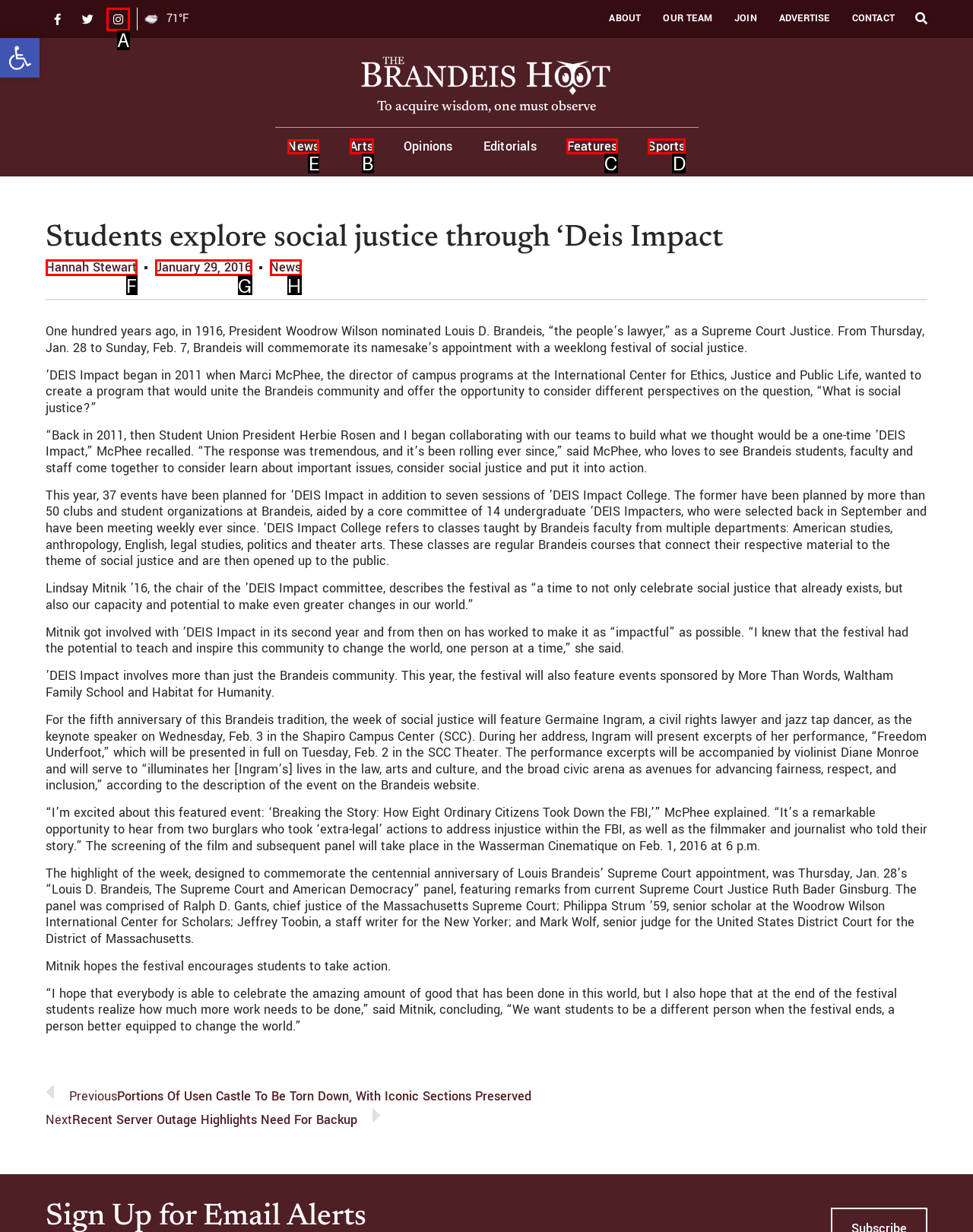Select the appropriate letter to fulfill the given instruction: View the 'News' section
Provide the letter of the correct option directly.

E